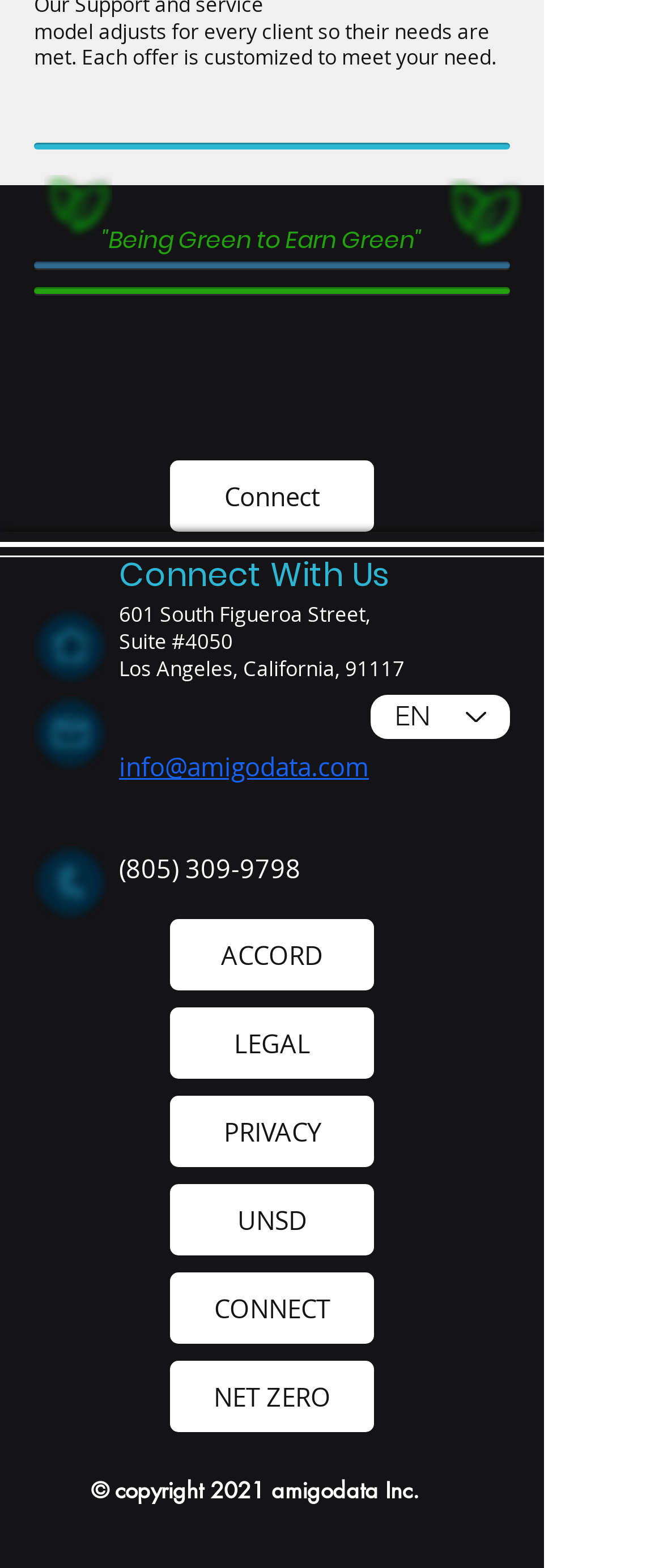From the webpage screenshot, predict the bounding box of the UI element that matches this description: "ACCORD".

[0.256, 0.586, 0.564, 0.632]